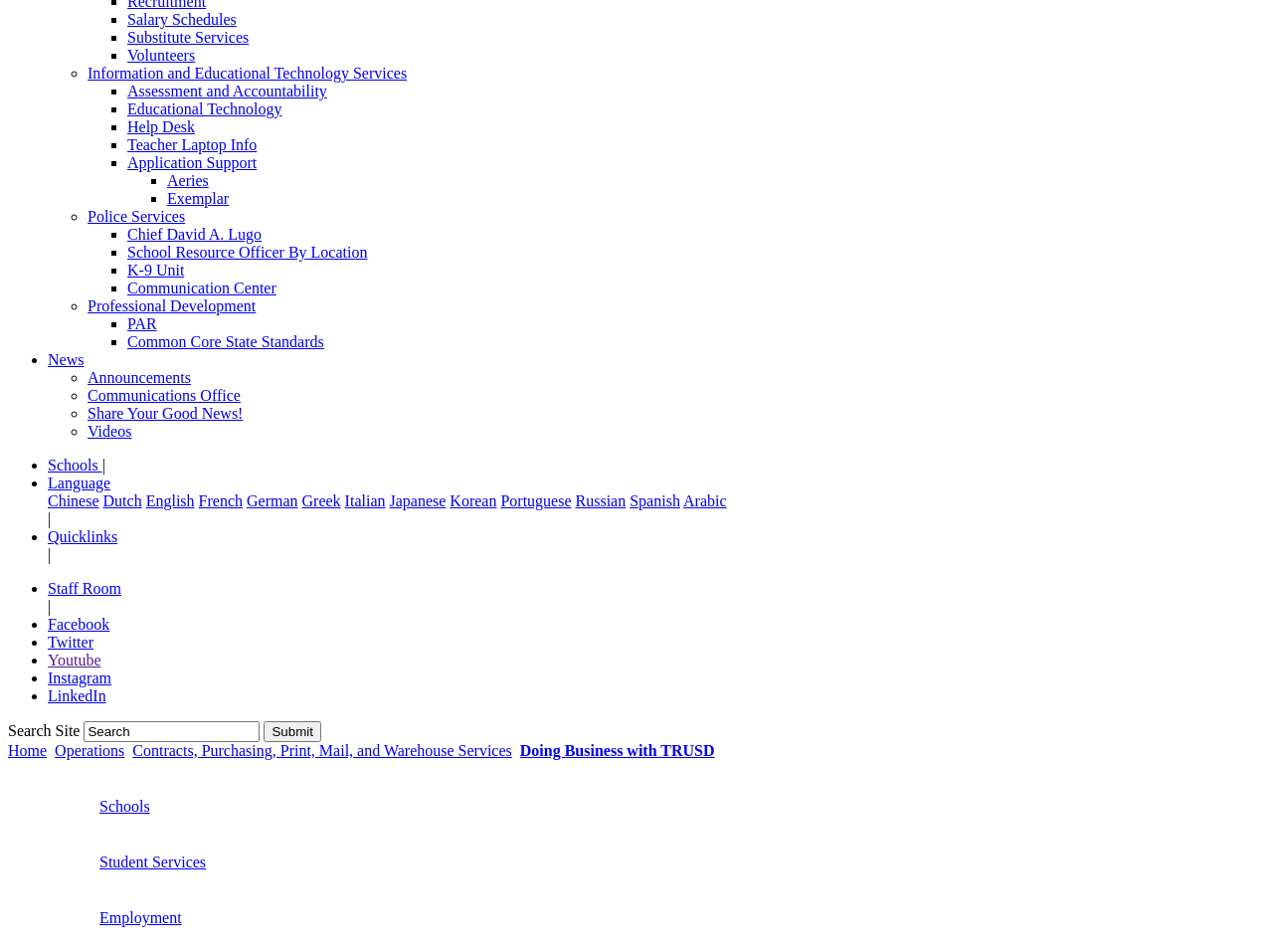Using the provided description Information and Educational Technology Services, find the bounding box coordinates for the UI element. Provide the coordinates in (top-left x, top-left y, bottom-right x, bottom-right y) format, ensuring all values are between 0 and 1.

[0.069, 0.068, 0.32, 0.086]